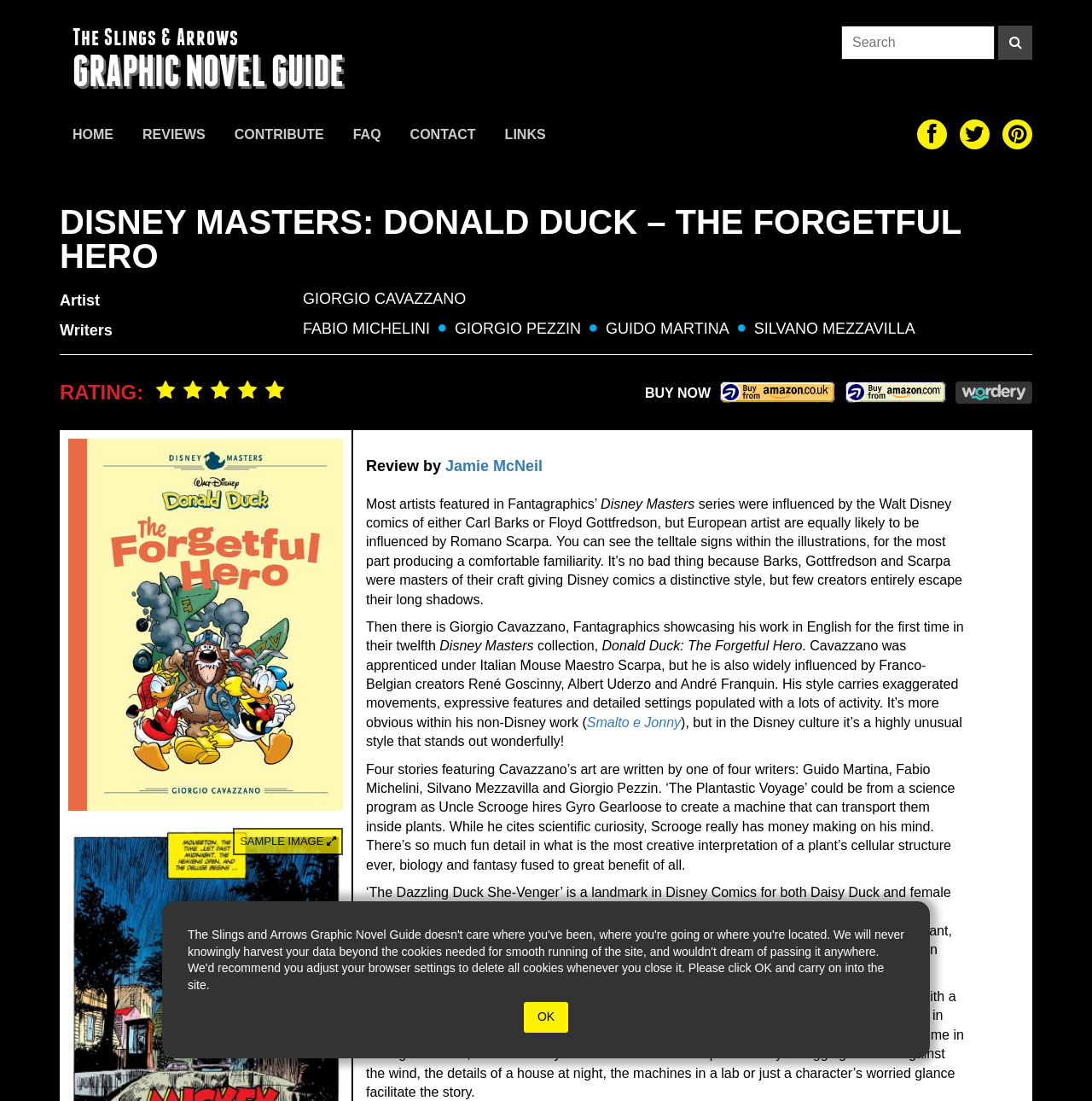Show me the bounding box coordinates of the clickable region to achieve the task as per the instruction: "Read more about the services provided".

None